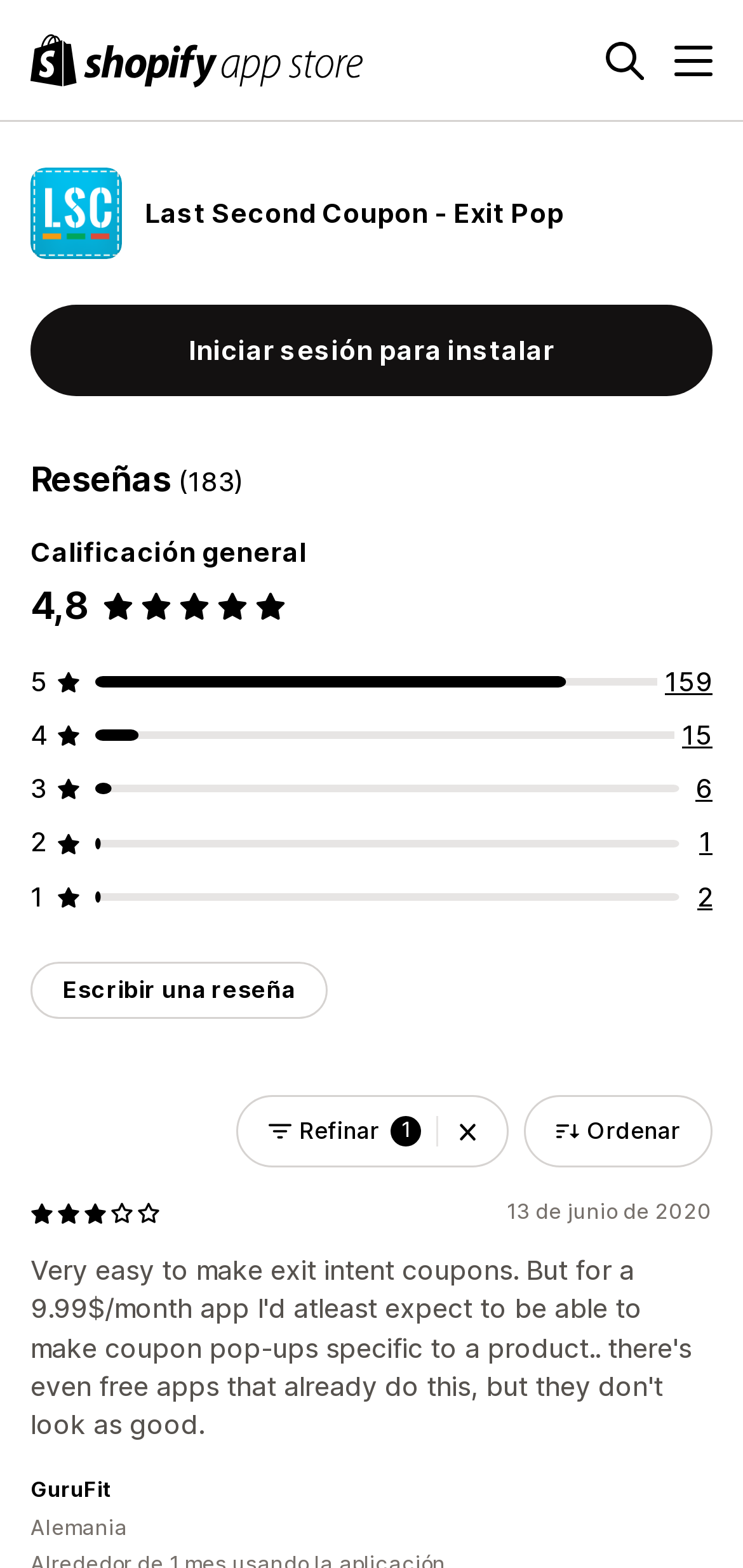Identify the bounding box coordinates of the clickable region to carry out the given instruction: "Click the 'Buscar' button".

[0.815, 0.026, 0.867, 0.05]